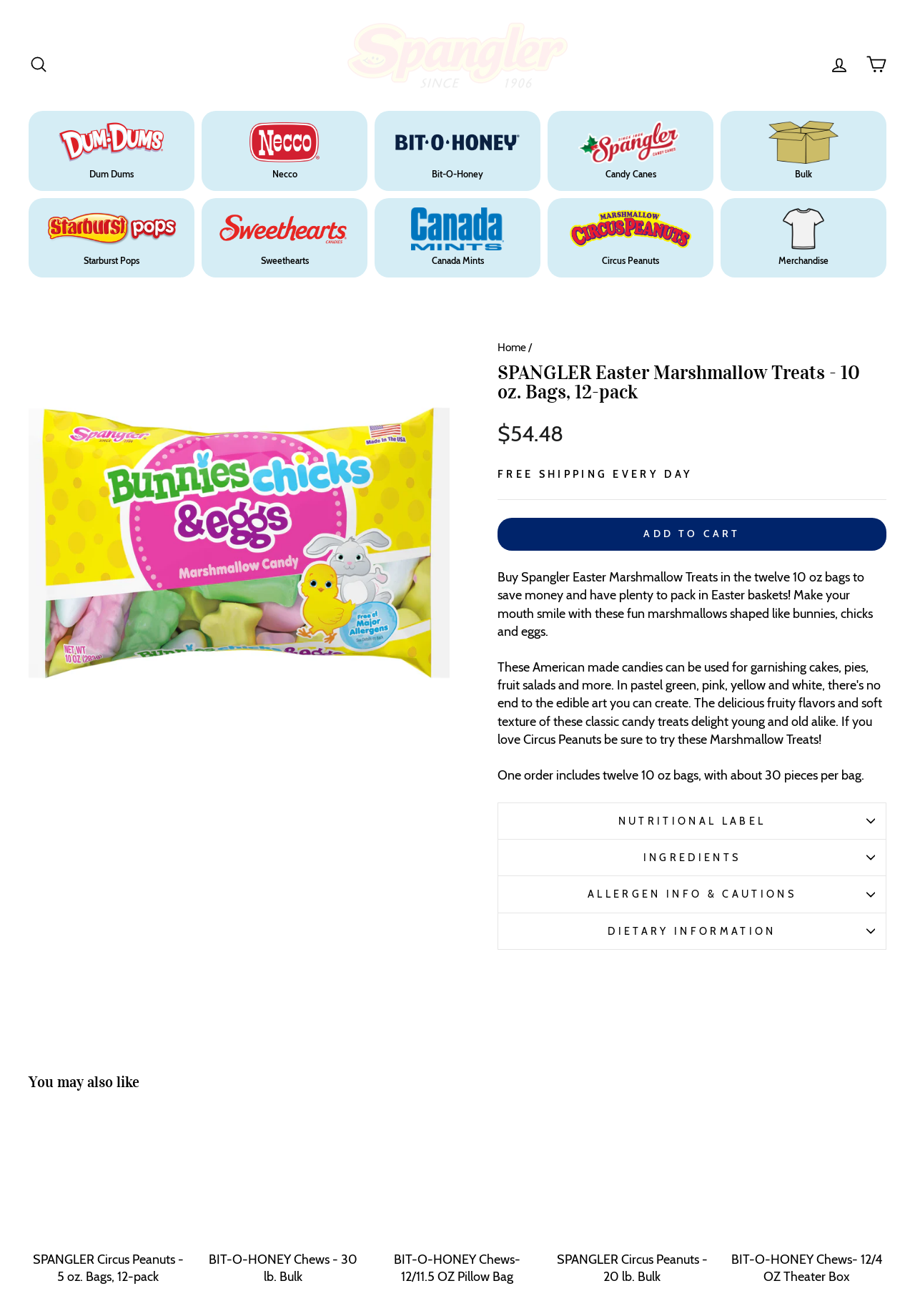Please identify the bounding box coordinates of the clickable area that will fulfill the following instruction: "View cart". The coordinates should be in the format of four float numbers between 0 and 1, i.e., [left, top, right, bottom].

[0.938, 0.036, 0.978, 0.061]